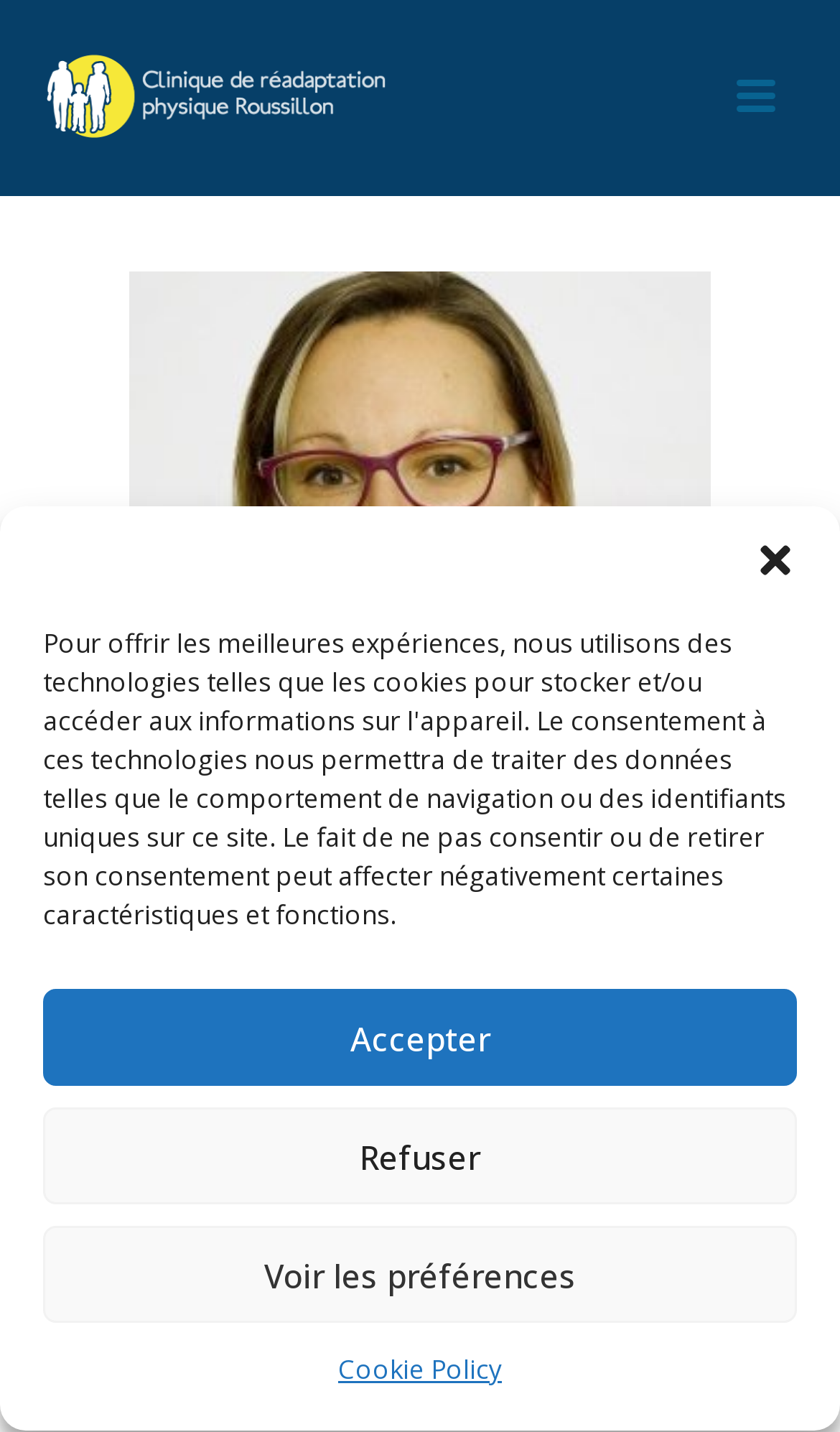Give a one-word or short-phrase answer to the following question: 
What is the topic of the clinic?

Physical rehabilitation